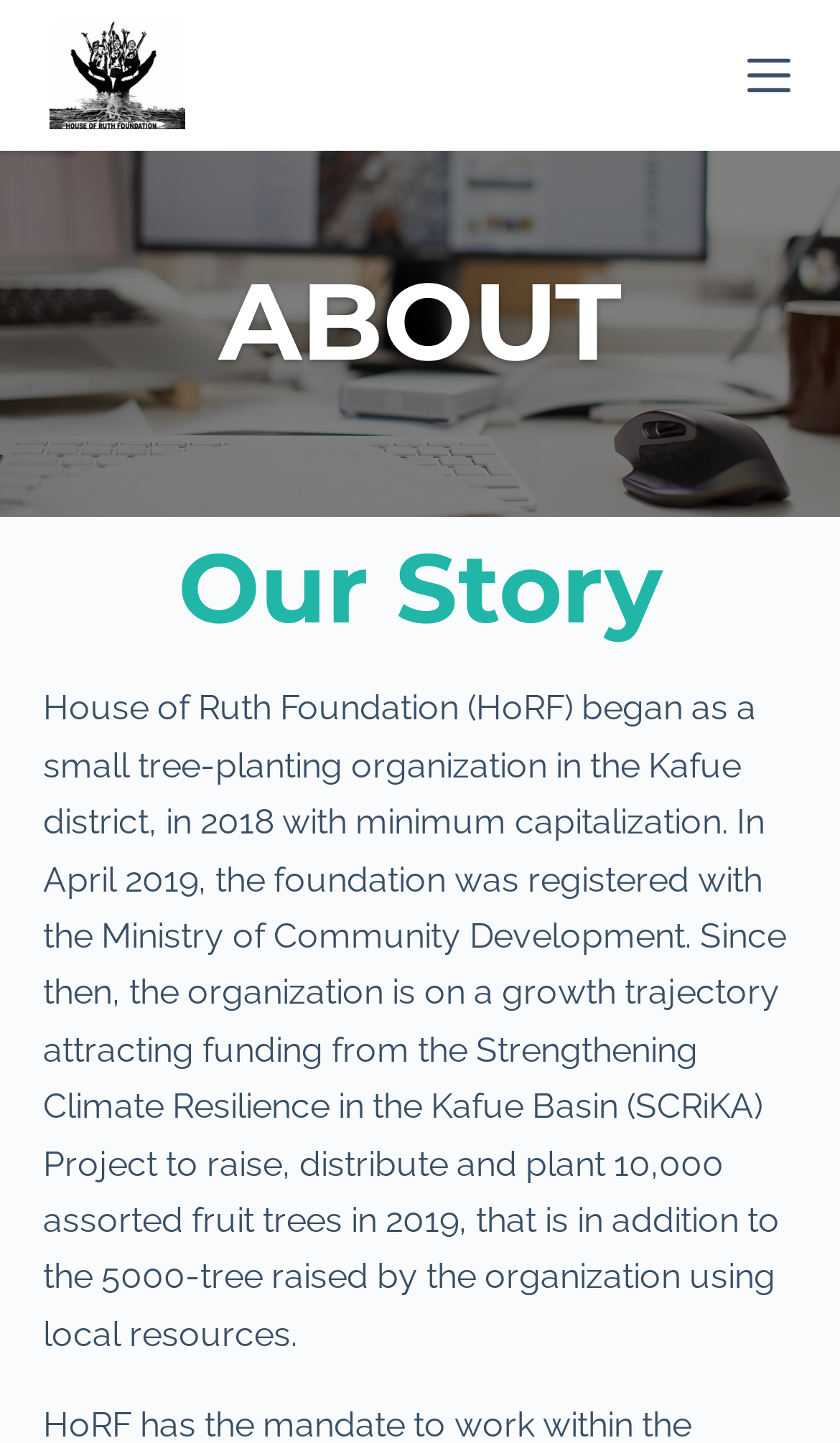Please answer the following question using a single word or phrase: 
Where did the organization start?

Kafue district